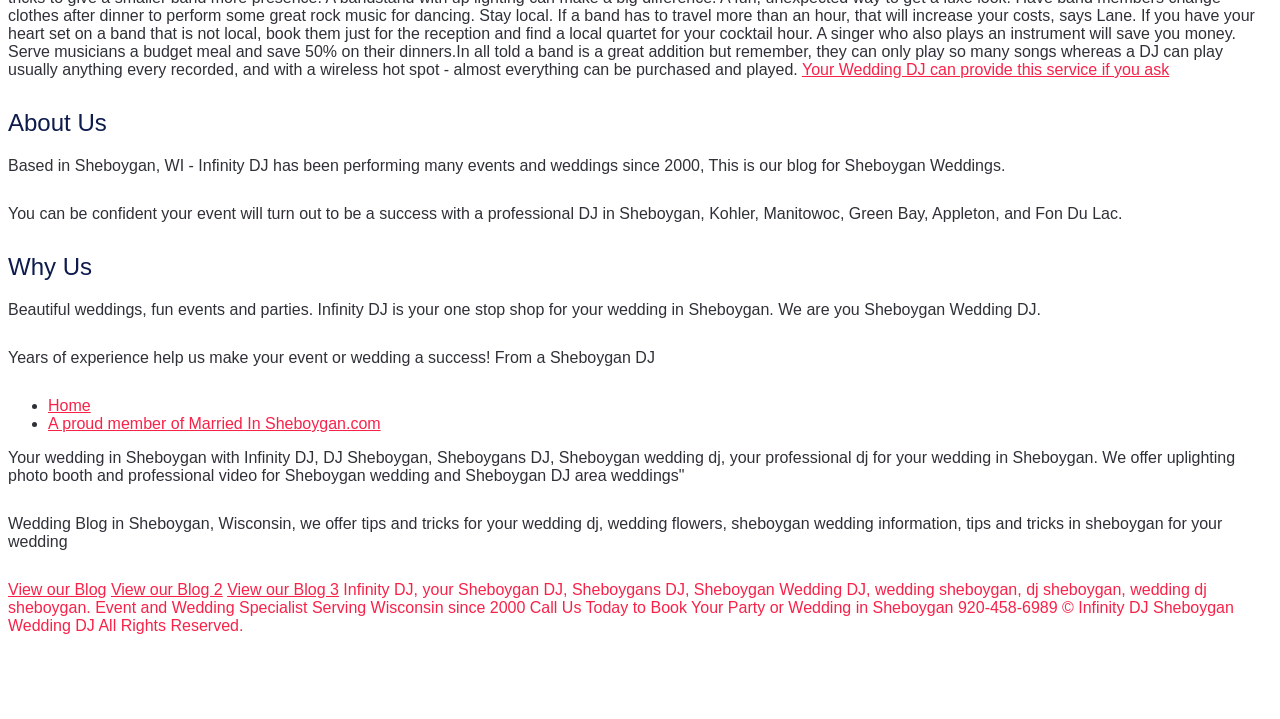Pinpoint the bounding box coordinates of the clickable area needed to execute the instruction: "View store website". The coordinates should be specified as four float numbers between 0 and 1, i.e., [left, top, right, bottom].

None